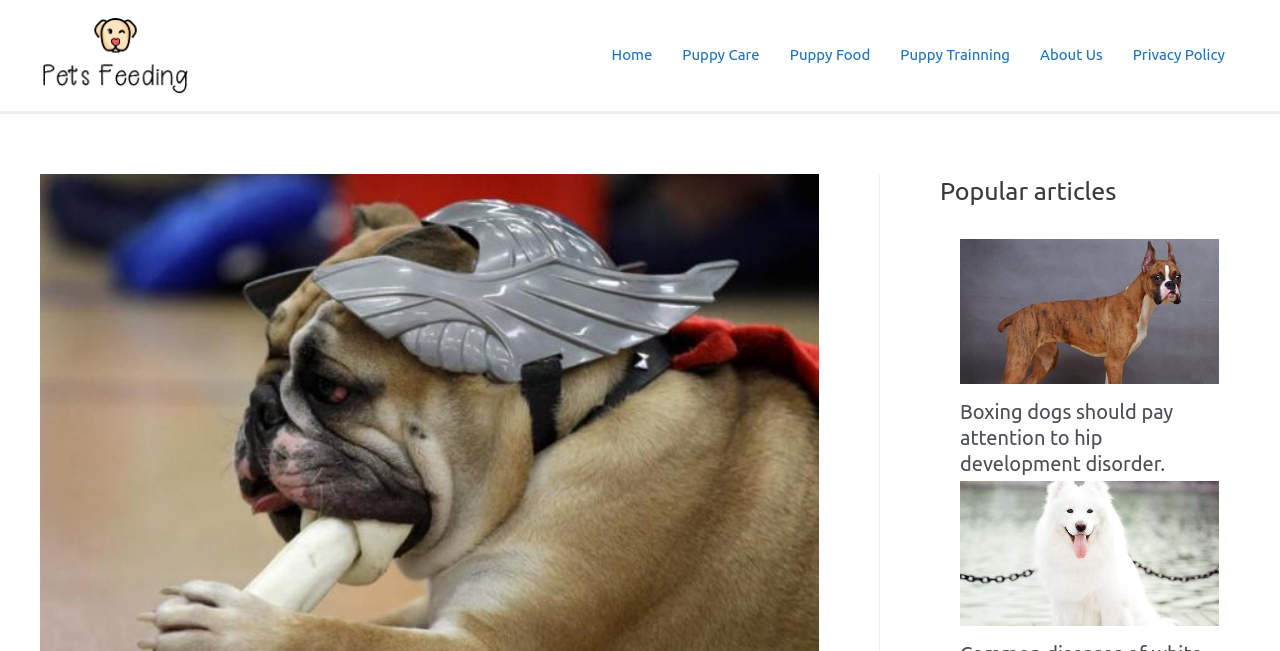Determine the bounding box coordinates of the clickable element to achieve the following action: 'Share on Facebook'. Provide the coordinates as four float values between 0 and 1, formatted as [left, top, right, bottom].

None